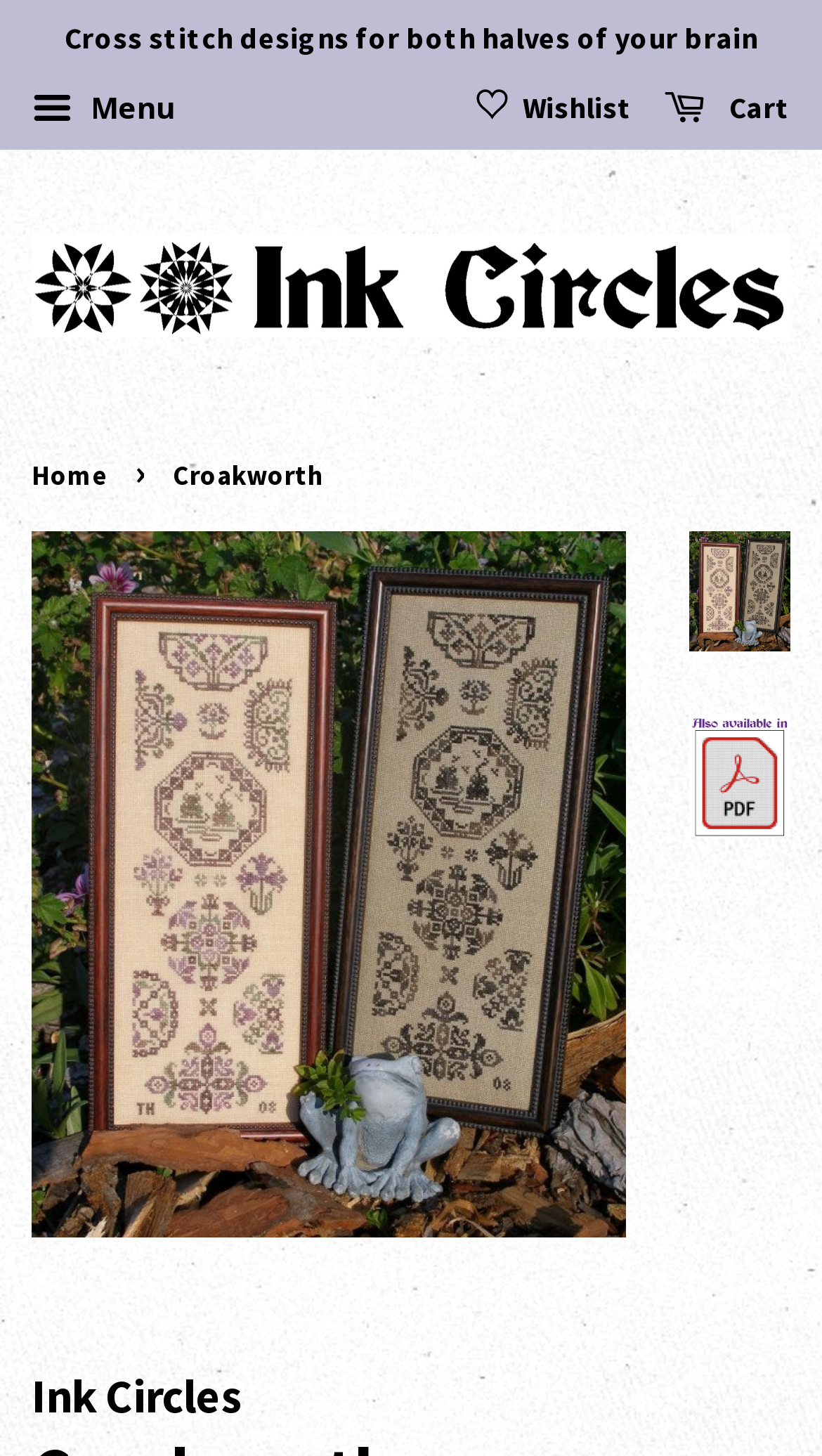Offer an extensive depiction of the webpage and its key elements.

The webpage is titled "Croakworth – Ink Circles" and has a prominent link at the top center, "Cross stitch designs for both halves of your brain". To the left of this link is a button labeled "Menu", and to the right is a link to "Cart" accompanied by a small image. Below the "Cart" link is a link to "Wishlist" with a small image next to it.

The main content of the page is divided into two sections. On the left side, there is a link to "Ink Circles" with a large image taking up most of the width. Below this link is a navigation section labeled "breadcrumbs" with a link to "Home" and a static text element displaying "Croakworth".

On the right side, there is a large image taking up most of the height, labeled "Croakworth". Below this image are three links, all labeled "Croakworth", each with a small image next to it. The links are stacked vertically, with the top one starting from the top-right corner of the image.

At the very bottom of the page, there is a static text element displaying "Ink Circles".